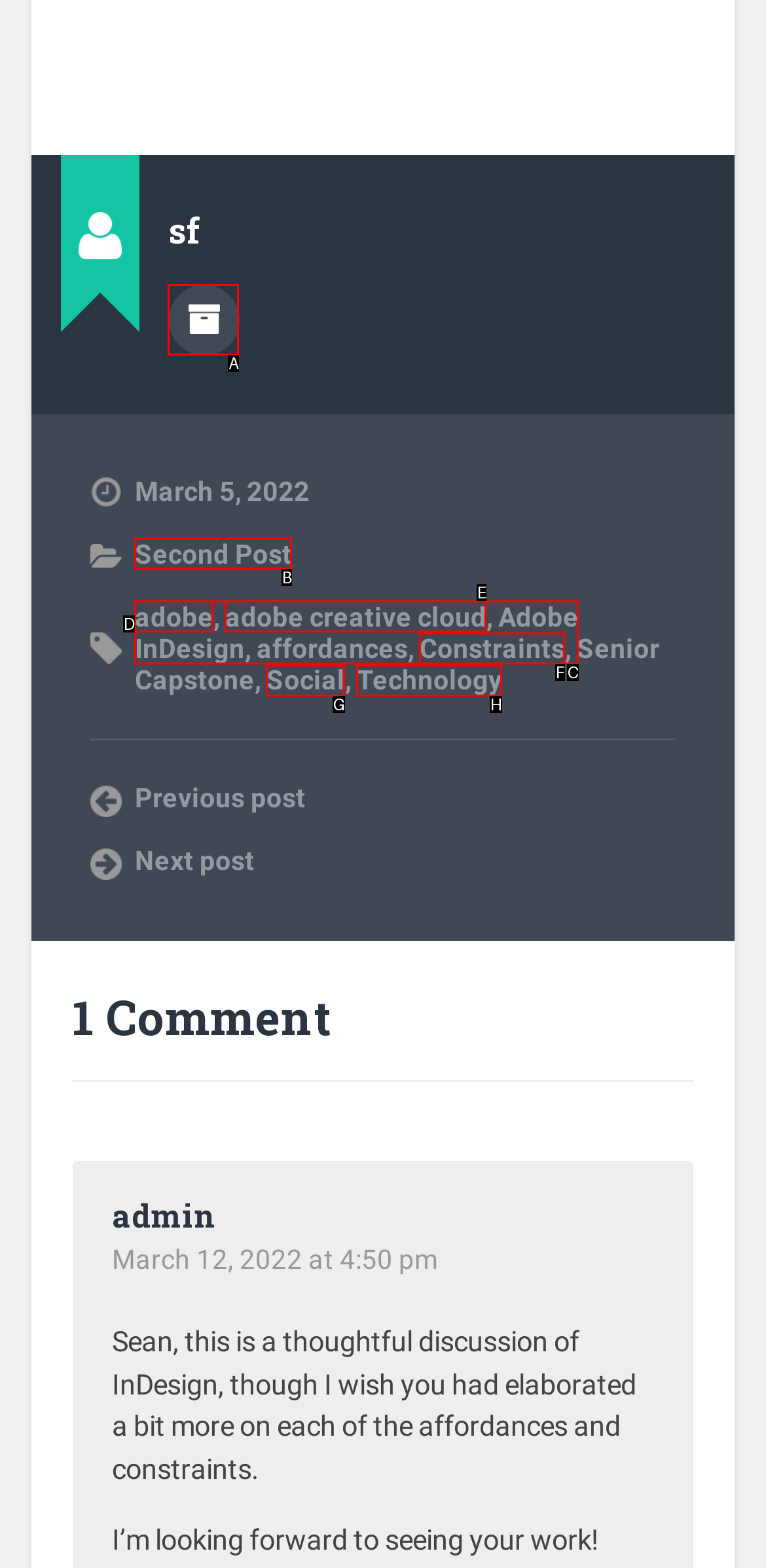Select the letter of the UI element that best matches: Sowing calendar
Answer with the letter of the correct option directly.

None